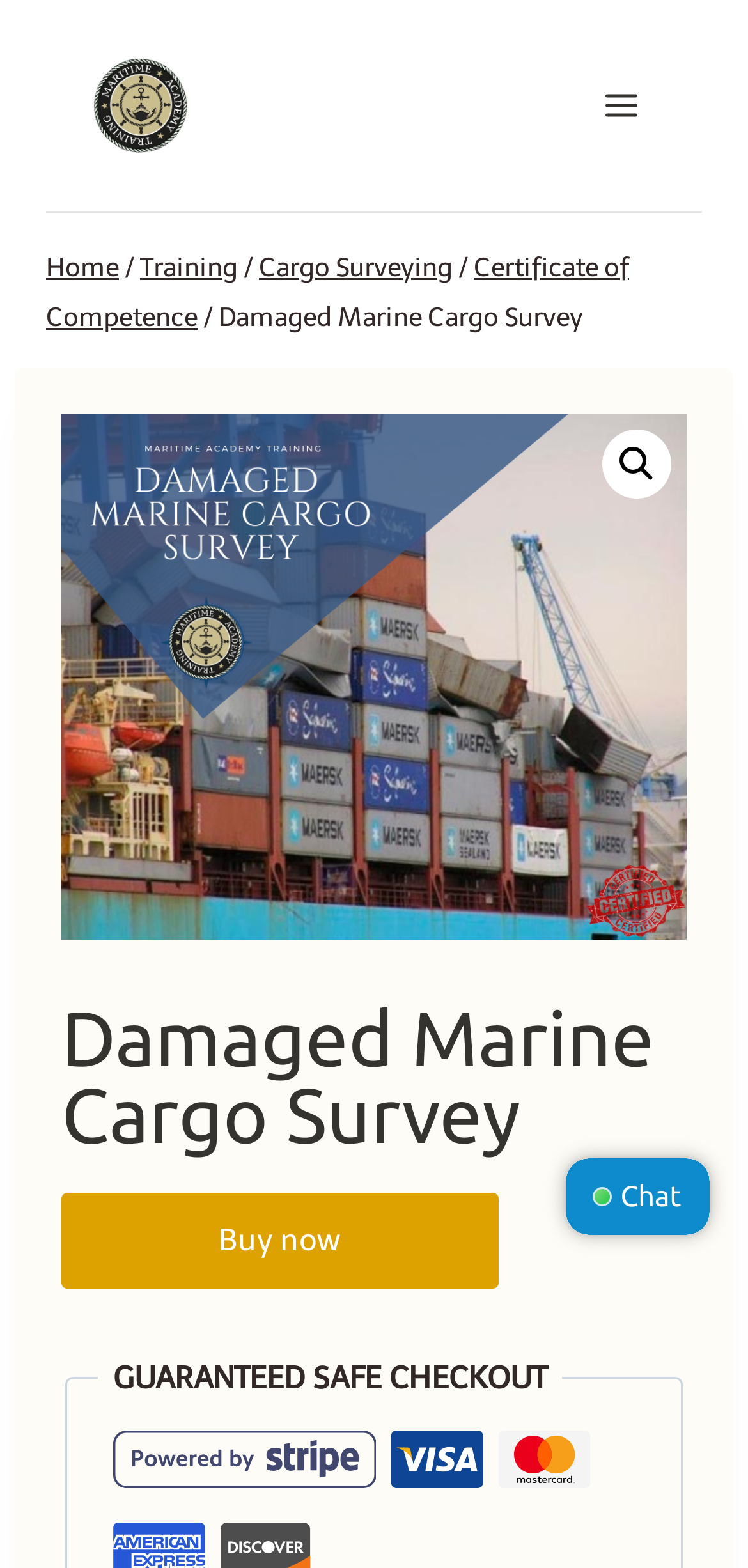Locate the bounding box coordinates of the element that needs to be clicked to carry out the instruction: "Click the Open menu button". The coordinates should be given as four float numbers ranging from 0 to 1, i.e., [left, top, right, bottom].

[0.783, 0.048, 0.877, 0.086]